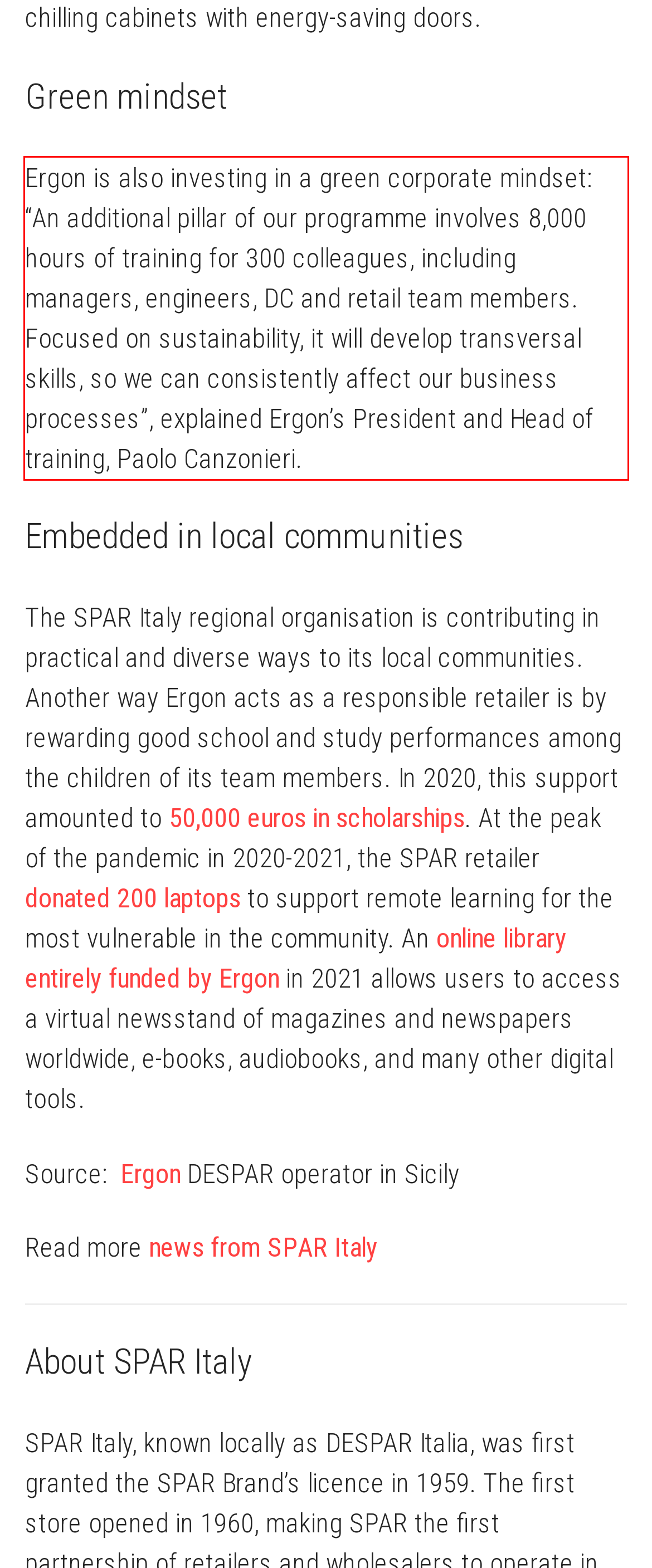You have a screenshot of a webpage with a UI element highlighted by a red bounding box. Use OCR to obtain the text within this highlighted area.

Ergon is also investing in a green corporate mindset: “An additional pillar of our programme involves 8,000 hours of training for 300 colleagues, including managers, engineers, DC and retail team members. Focused on sustainability, it will develop transversal skills, so we can consistently affect our business processes”, explained Ergon’s President and Head of training, Paolo Canzonieri.